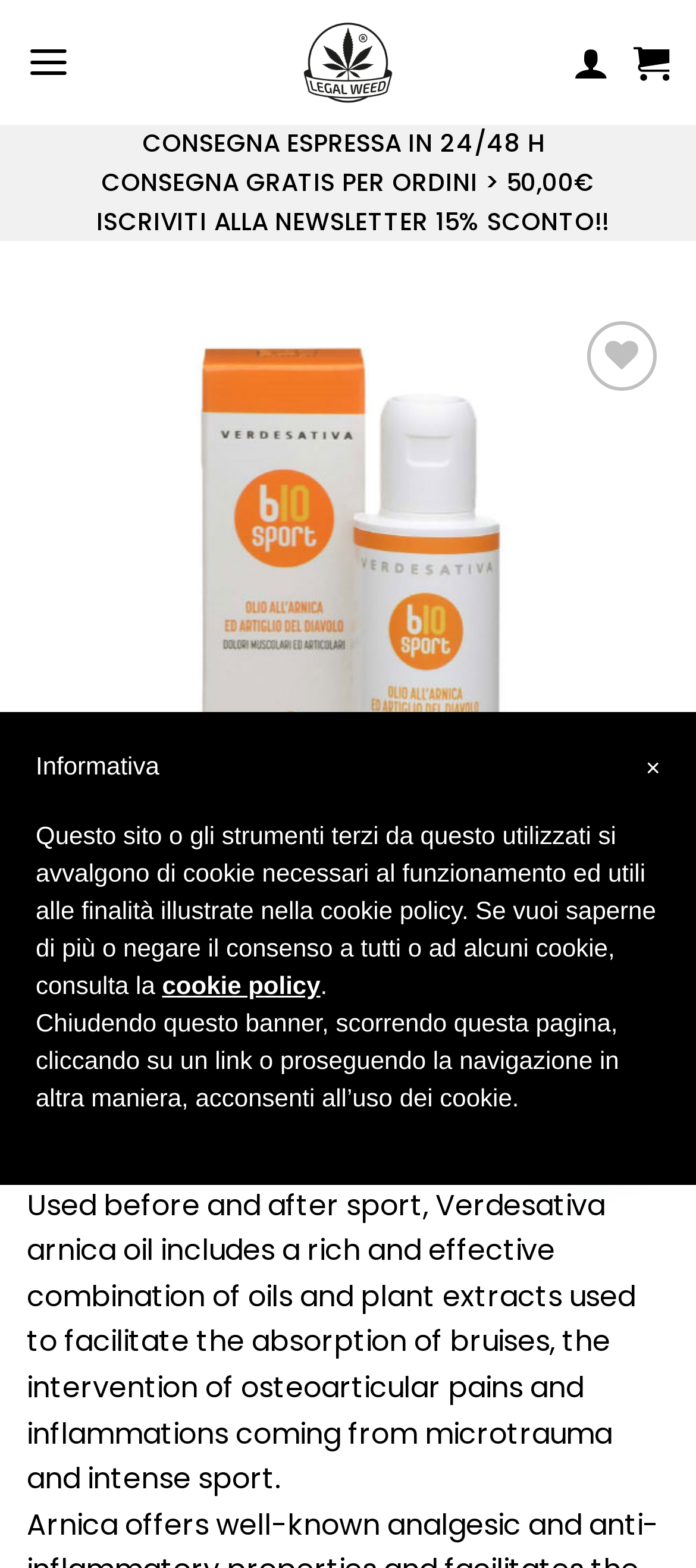Please determine the bounding box coordinates for the UI element described as: "terrific support".

None